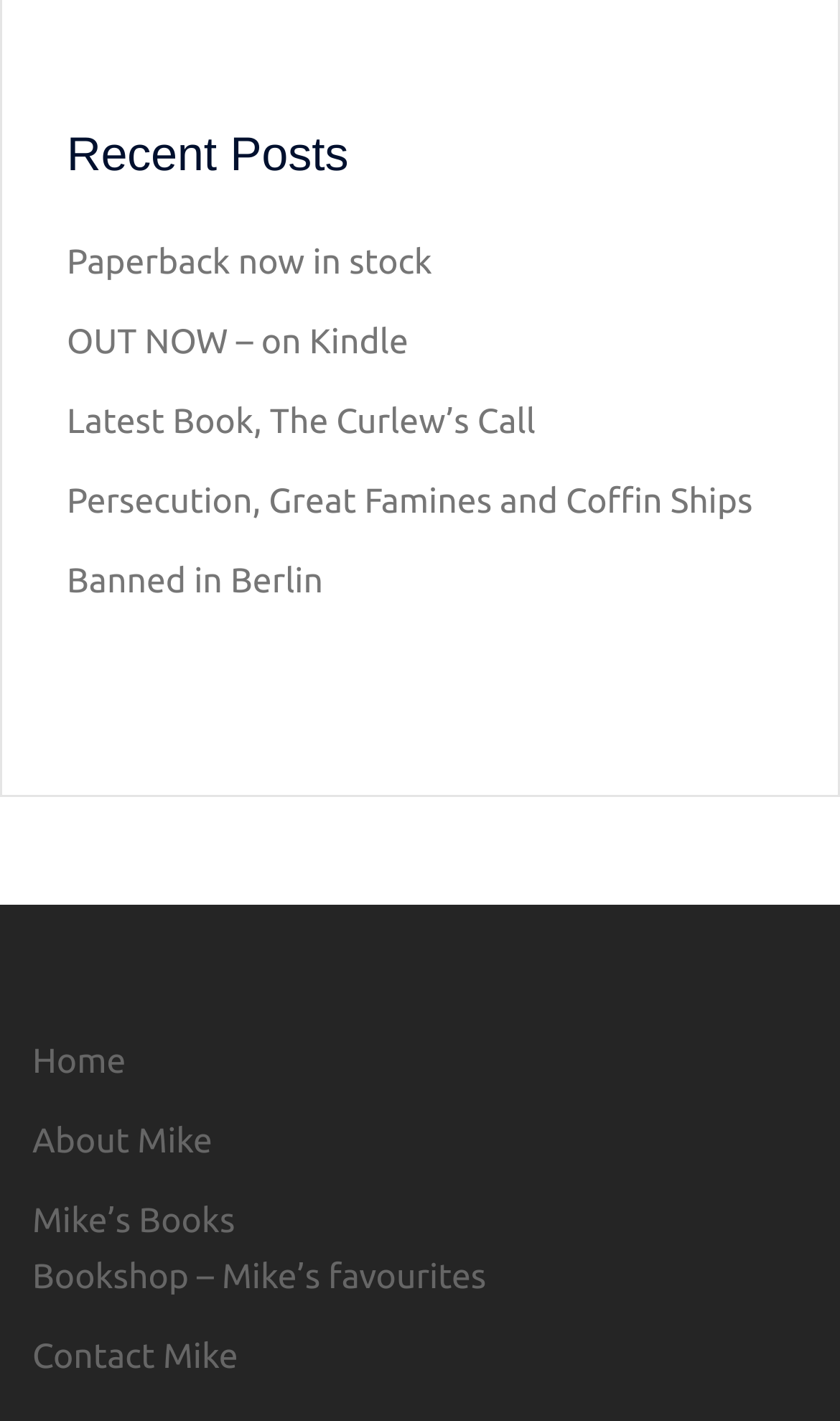What is the title of the latest book?
Respond with a short answer, either a single word or a phrase, based on the image.

The Curlew’s Call